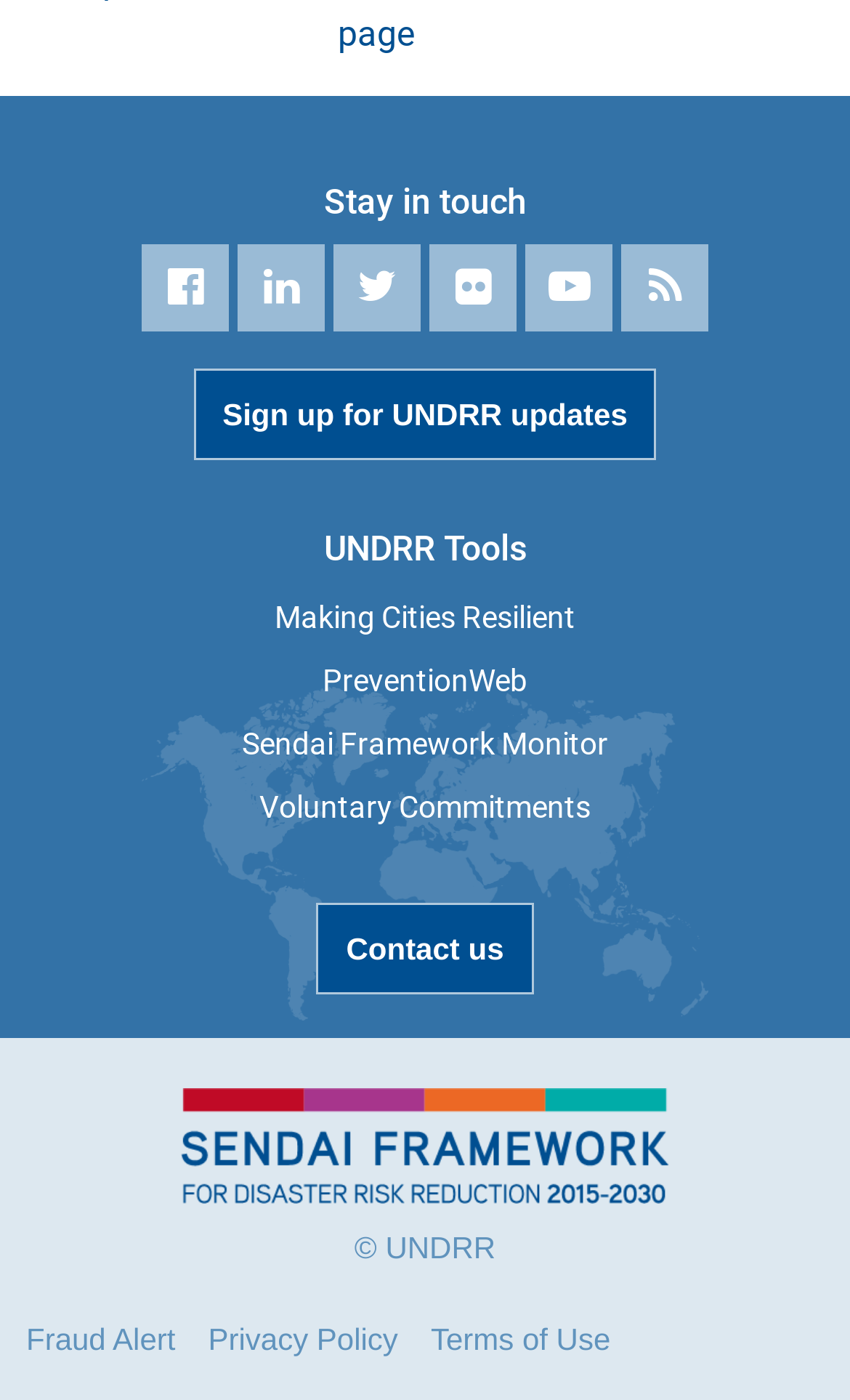Determine the bounding box coordinates of the element that should be clicked to execute the following command: "Go to the 'Contact us' page".

[0.372, 0.645, 0.628, 0.71]